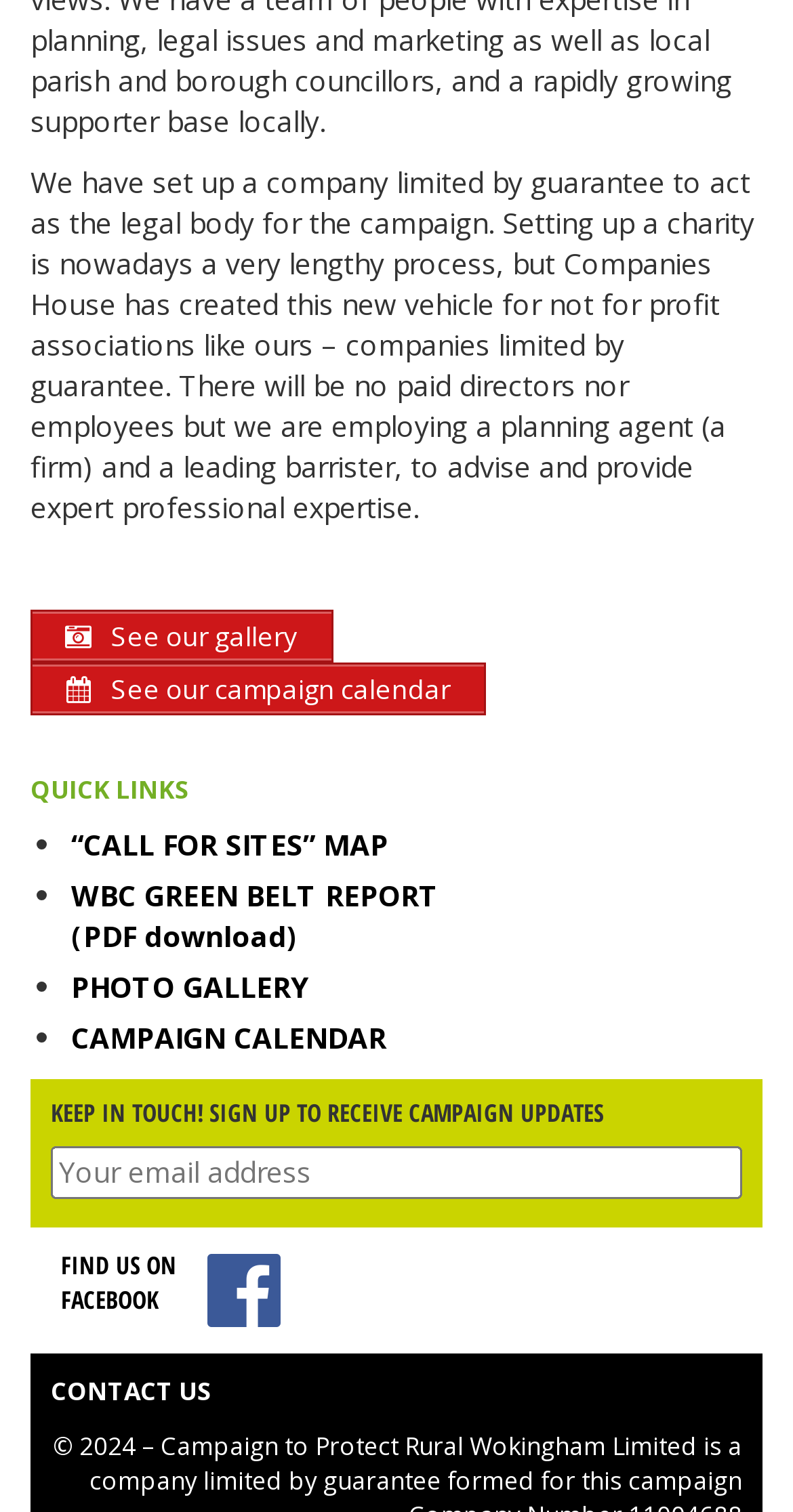What type of company has been set up for the campaign?
Answer the question with a detailed explanation, including all necessary information.

According to the text on the webpage, 'We have set up a company limited by guarantee to act as the legal body for the campaign.' This indicates that the company type is a company limited by guarantee.